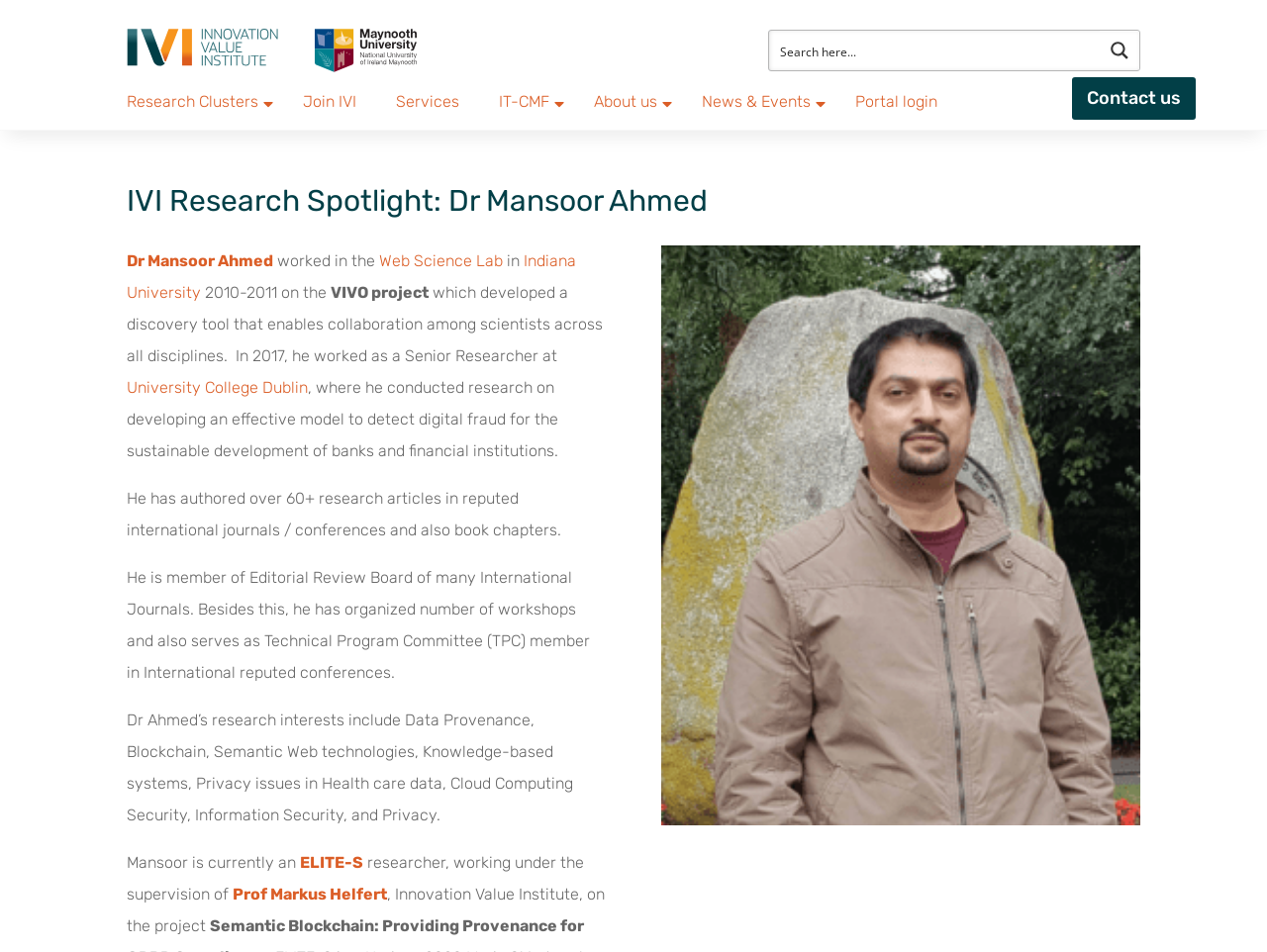Locate the bounding box coordinates of the clickable region necessary to complete the following instruction: "Visit the Web Science Lab". Provide the coordinates in the format of four float numbers between 0 and 1, i.e., [left, top, right, bottom].

[0.299, 0.265, 0.397, 0.284]